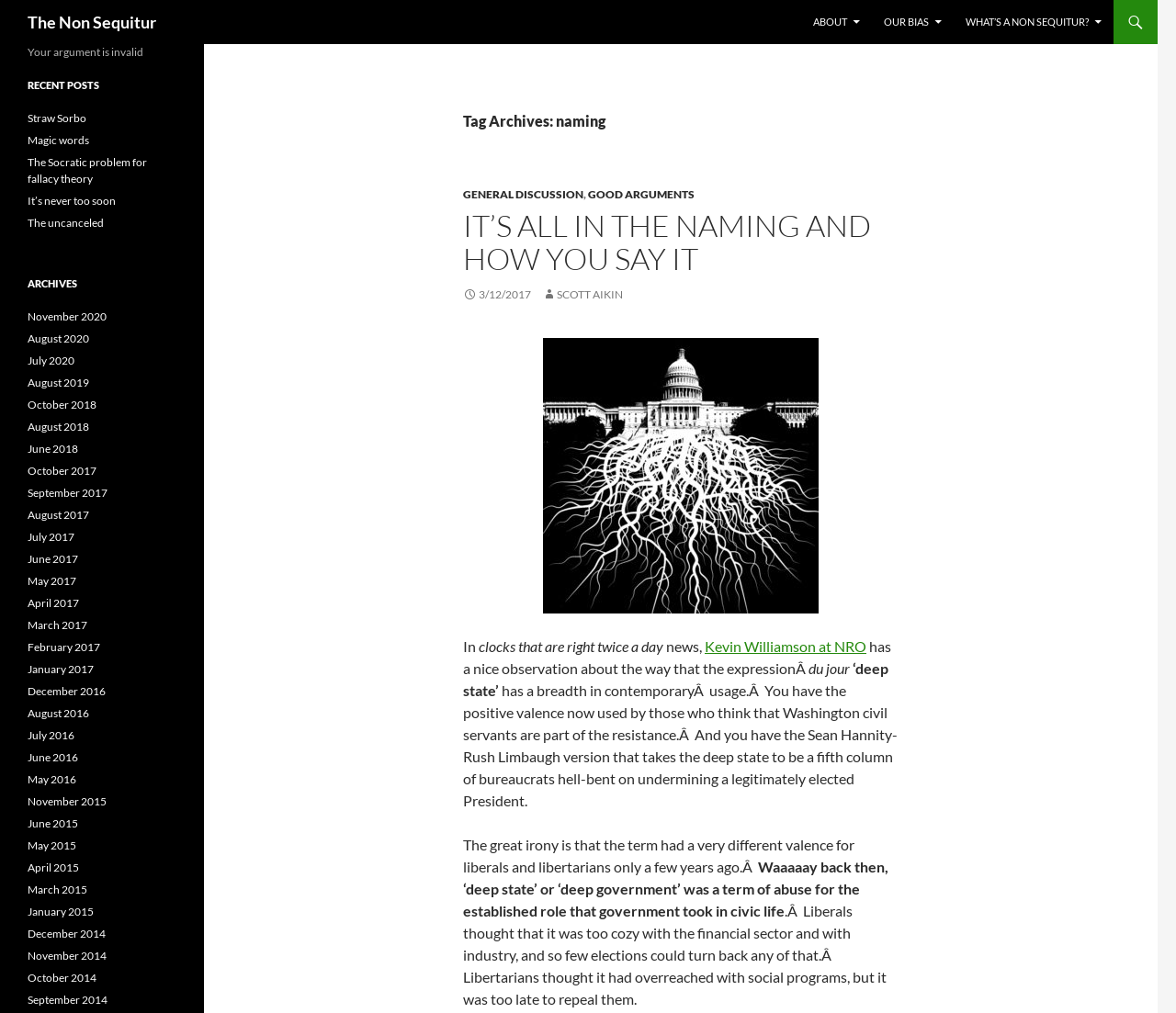Create an elaborate caption that covers all aspects of the webpage.

The webpage is titled "The Non Sequitur" and has a navigation menu at the top with links to "ABOUT", "OUR BIAS", and "WHAT'S A NON SEQUITUR?". Below the navigation menu, there is a header section with the title "Tag Archives: naming" and a subheading "IT'S ALL IN THE NAMING AND HOW YOU SAY IT". 

To the left of the header section, there is a sidebar with two sections: "RECENT POSTS" and "ARCHIVES". The "RECENT POSTS" section lists five links to recent articles, while the "ARCHIVES" section lists 30 links to archived posts, organized by month and year.

The main content area of the webpage features a single article with the title "IT'S ALL IN THE NAMING AND HOW YOU SAY IT". The article discusses the term "deep state" and its changing connotations over time. The text is divided into several paragraphs, with quotes and references to other sources. There are also links to external sources, such as an article by Kevin Williamson at NRO.

At the top right of the webpage, there is a heading "Your argument is invalid", which appears to be a separate section or widget.